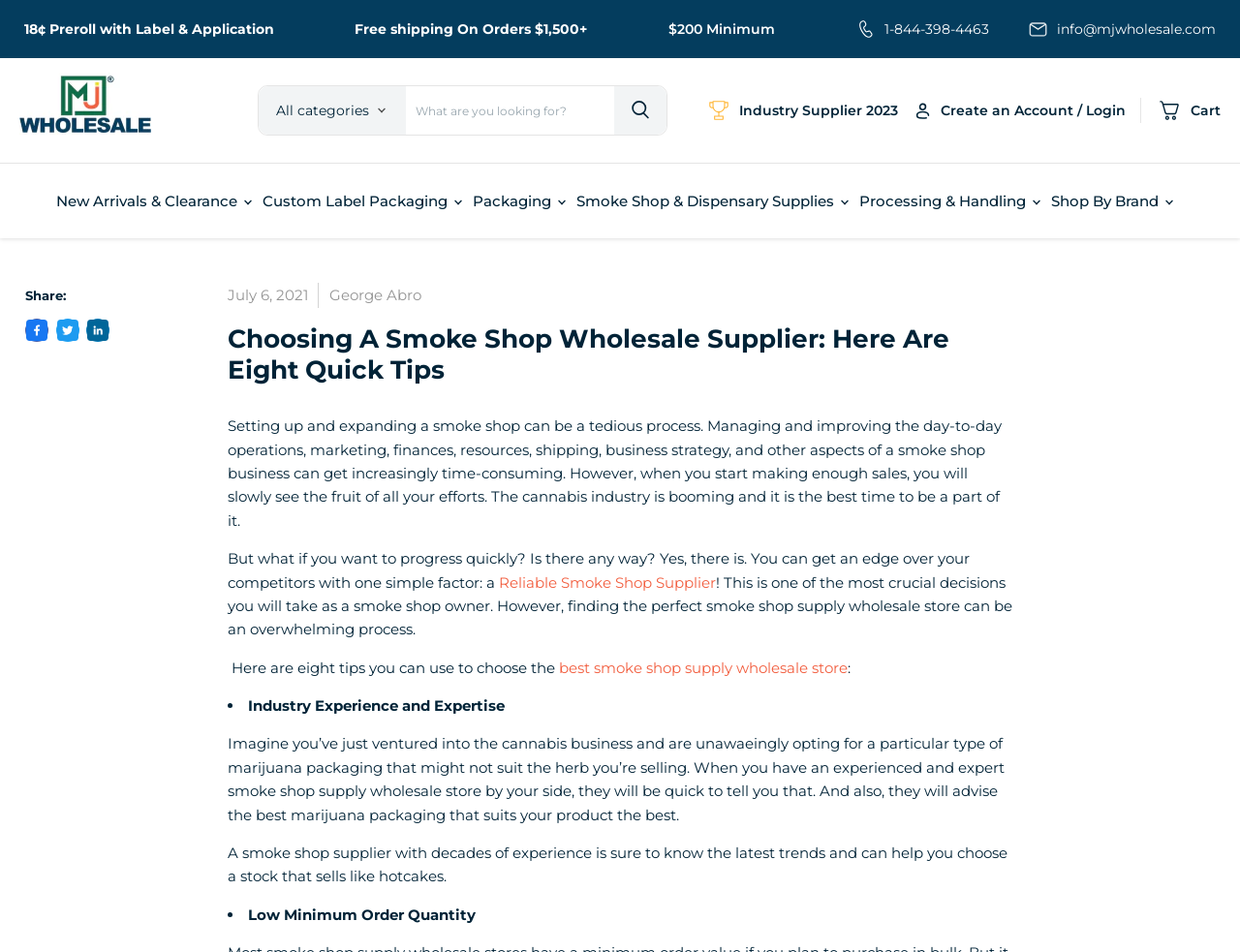Reply to the question below using a single word or brief phrase:
What is the industry supplier award year?

2023